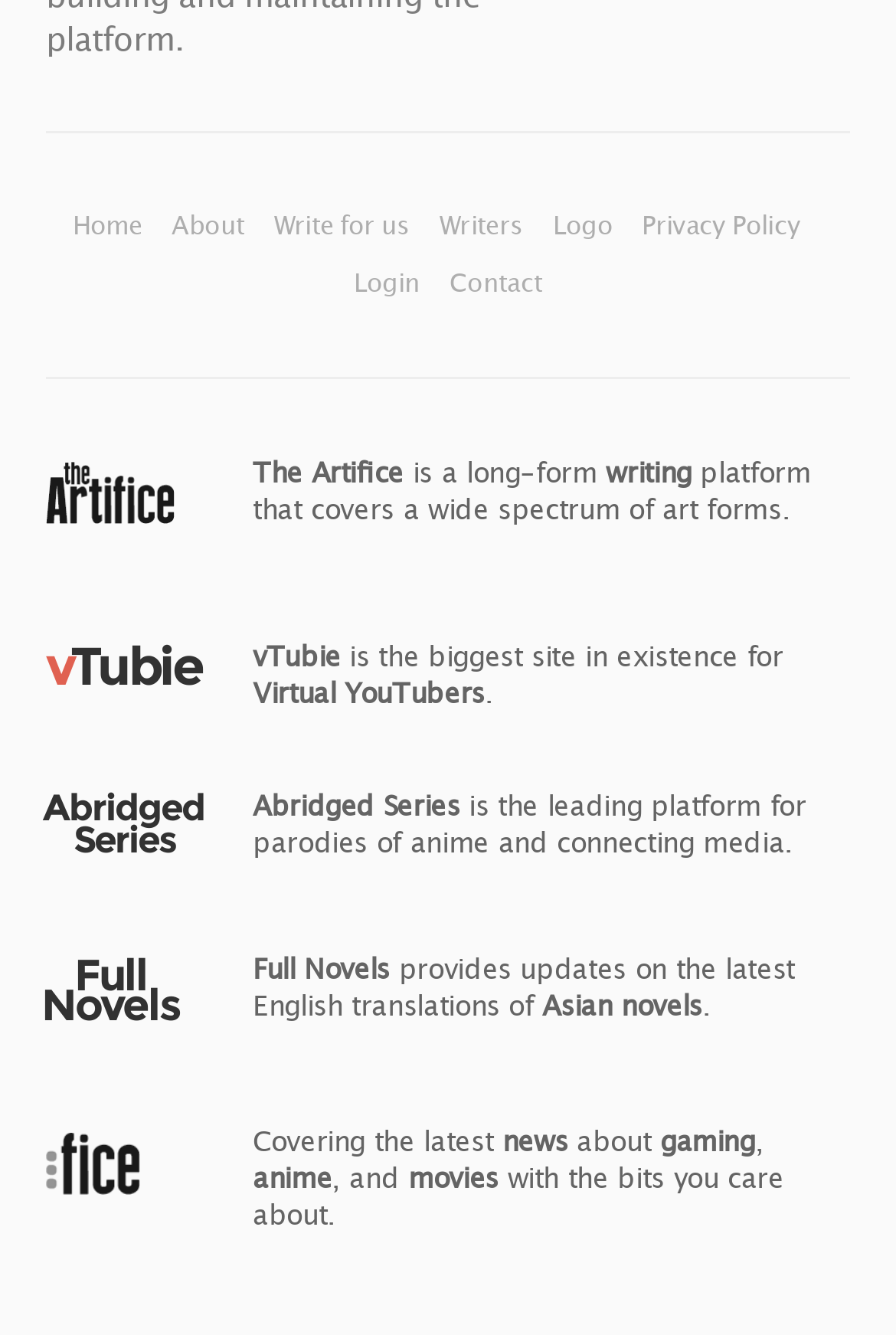What type of content does the 'Abridged Series' platform provide?
Please look at the screenshot and answer in one word or a short phrase.

parodies of anime and connecting media